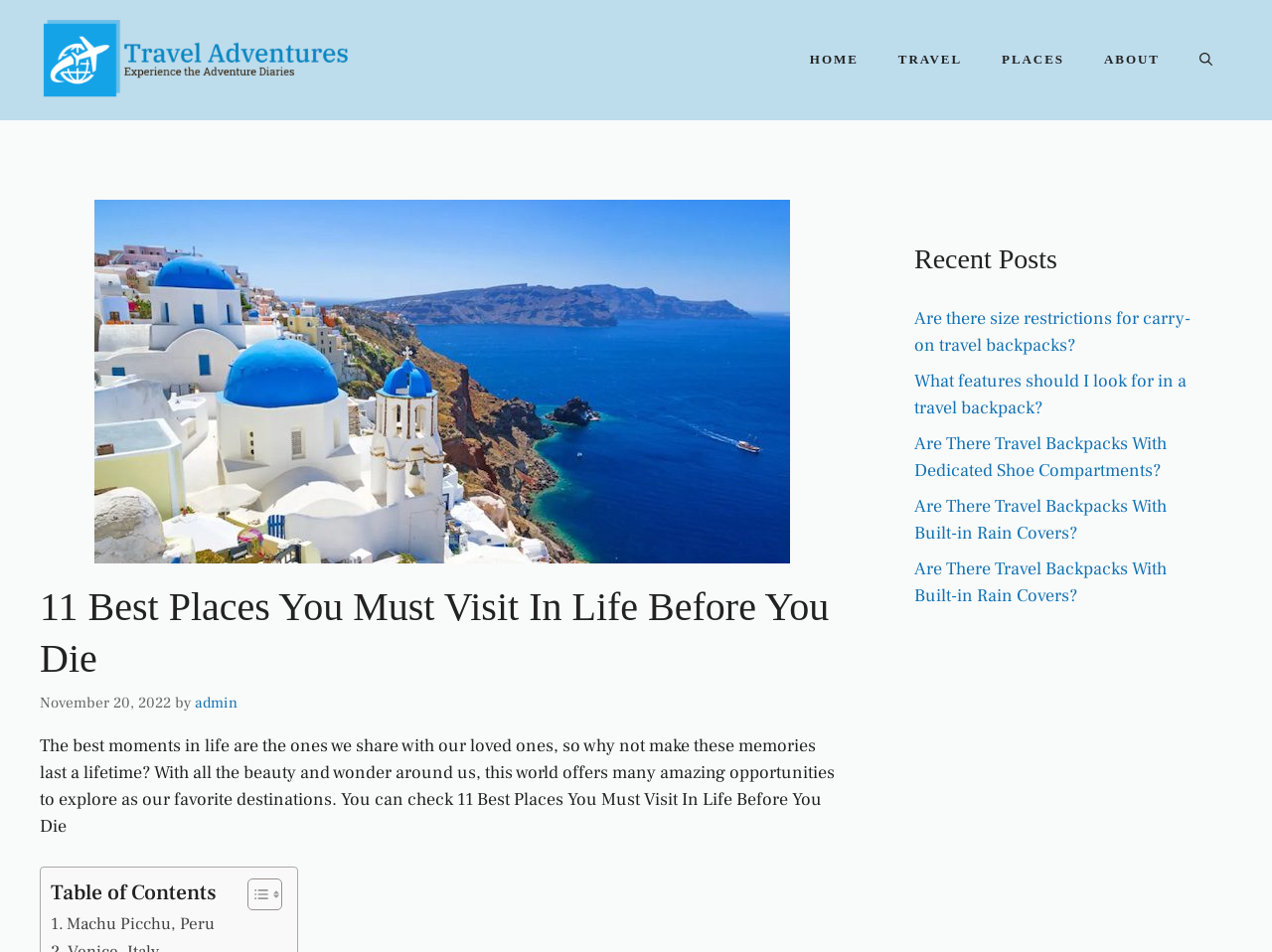Identify and provide the text content of the webpage's primary headline.

11 Best Places You Must Visit In Life Before You Die